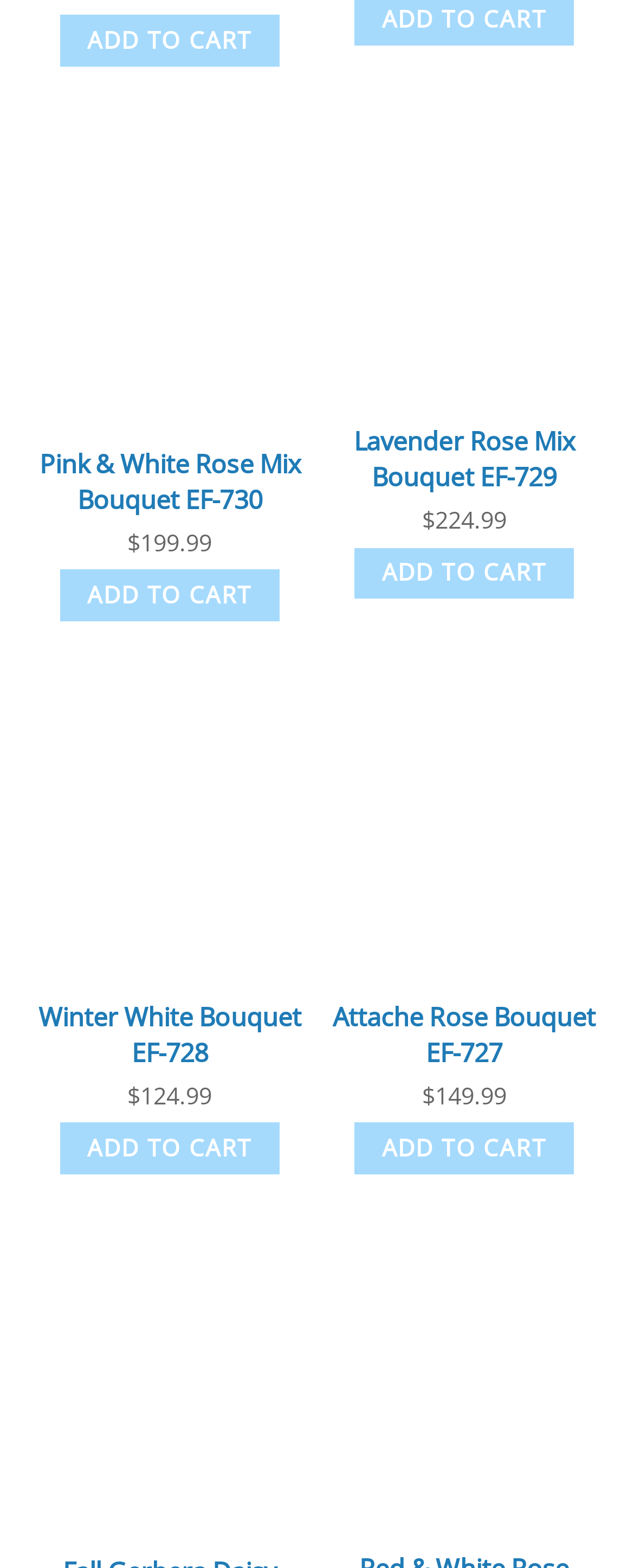Please identify the bounding box coordinates of the element I need to click to follow this instruction: "Add Pink & White Rose Mix Bouquet EF-730 to your cart".

[0.094, 0.363, 0.442, 0.396]